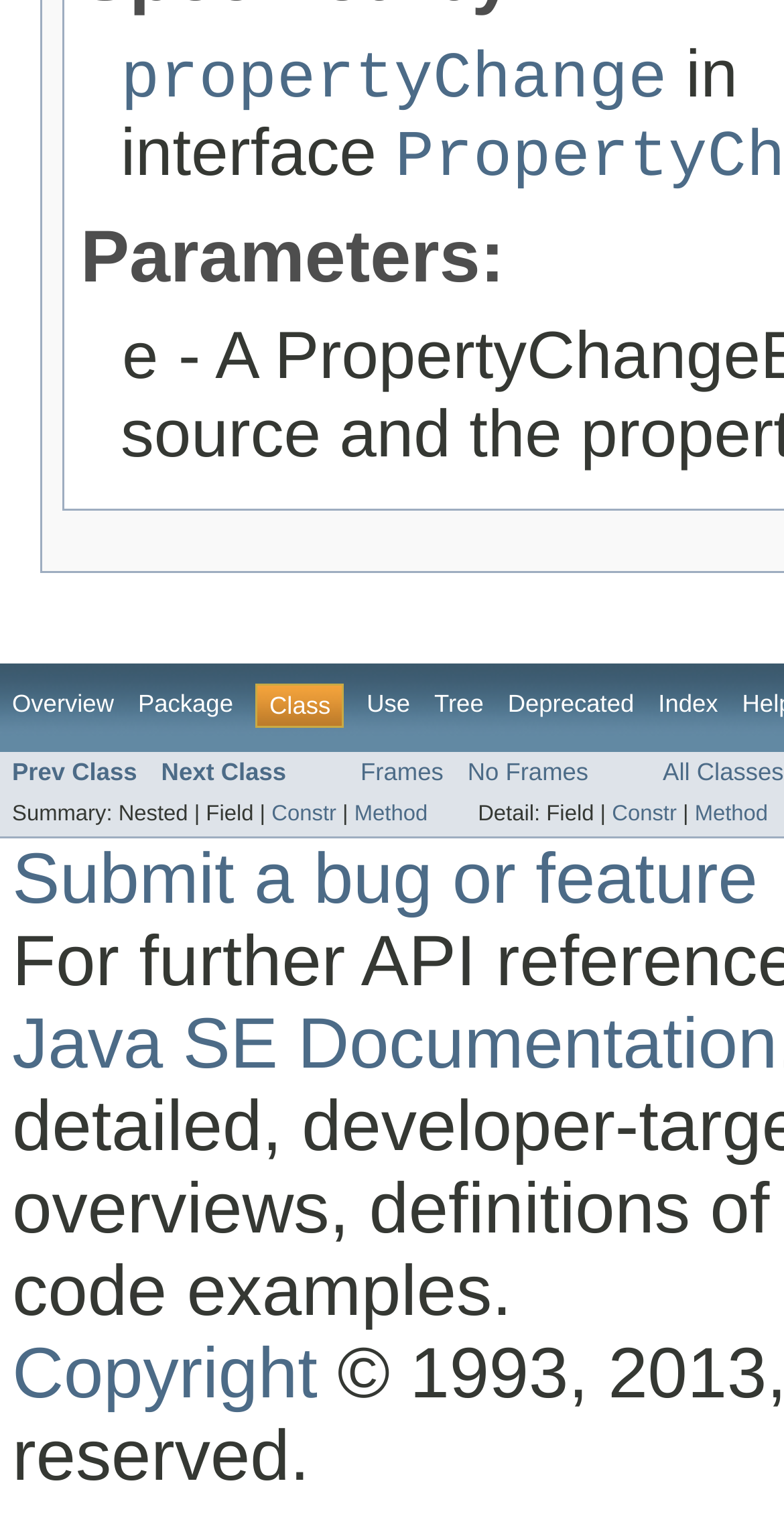Please find the bounding box coordinates of the clickable region needed to complete the following instruction: "go to java se documentation". The bounding box coordinates must consist of four float numbers between 0 and 1, i.e., [left, top, right, bottom].

[0.016, 0.659, 0.992, 0.712]